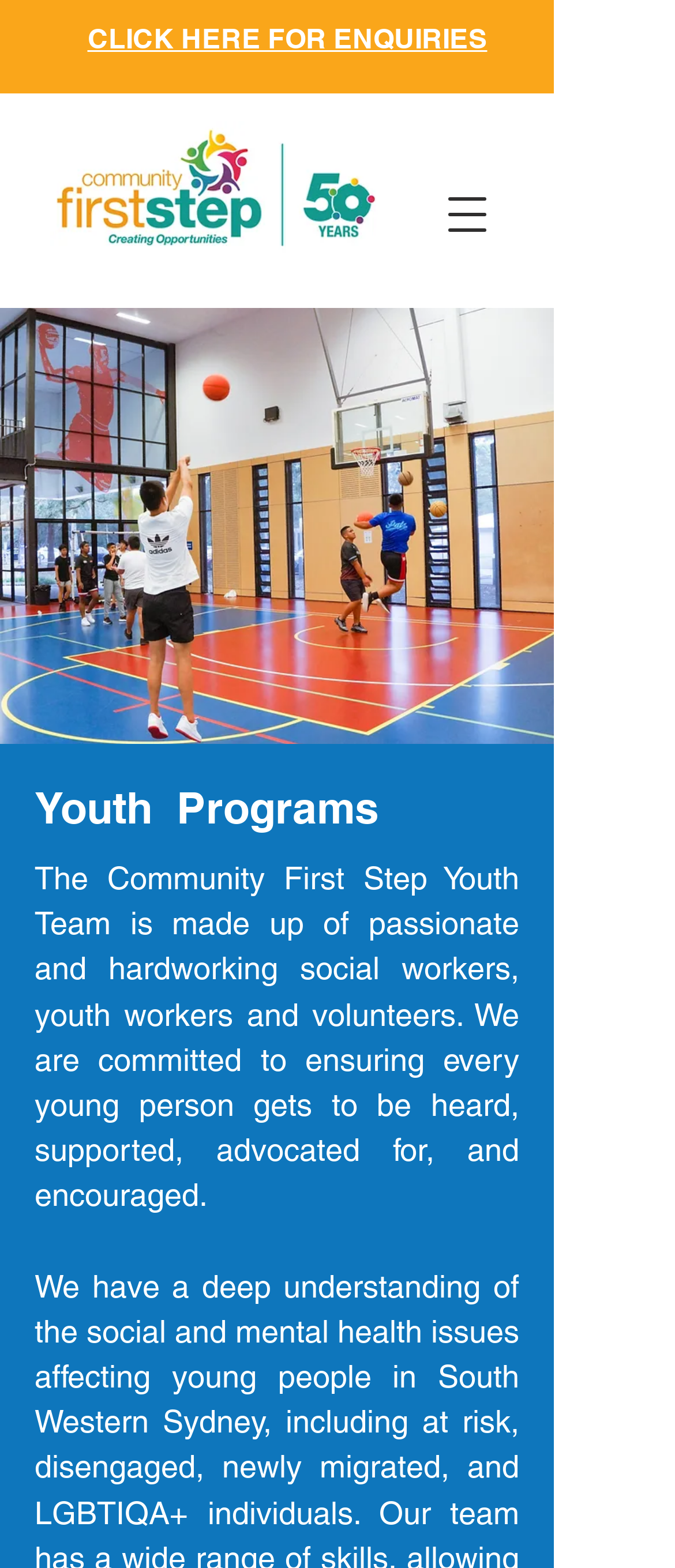Create an elaborate caption that covers all aspects of the webpage.

The webpage is about Youth Programs offered by Community First Step. At the top, there is a prominent heading "CLICK HERE FOR ENQUIRIES" with a corresponding link, taking up a significant portion of the top section. 

To the right of the top section, there is a button to open a navigation menu. On the top-left corner, the Community First Step logo is displayed, which is an image with the text "CFS_50Years_Lockup_logo". 

Below the logo, there is a heading "Youth Programs" in a larger font size. Underneath this heading, a paragraph of text describes the Youth Team, consisting of social workers, youth workers, and volunteers who are committed to supporting young people. This text block takes up a significant portion of the page.